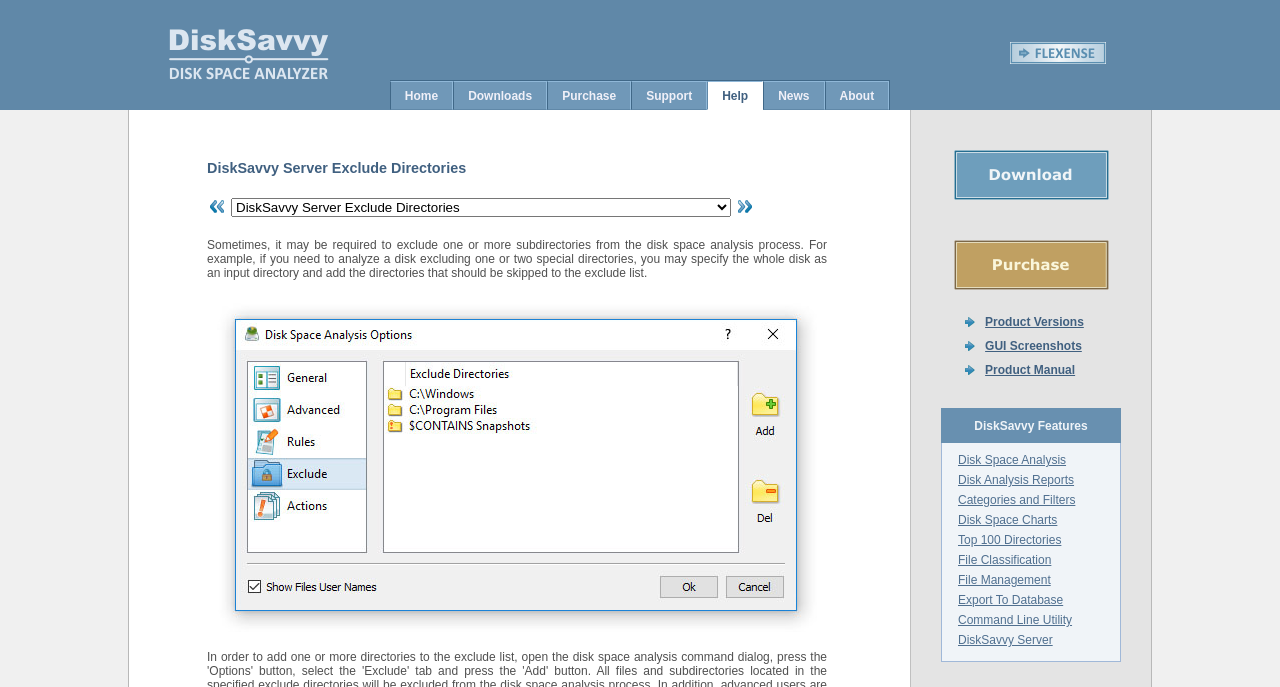Please examine the image and answer the question with a detailed explanation:
What is the name of the software?

The name of the software can be found in the logo at the top left corner of the webpage, which is a link with the text 'DiskSavvy Logo'.